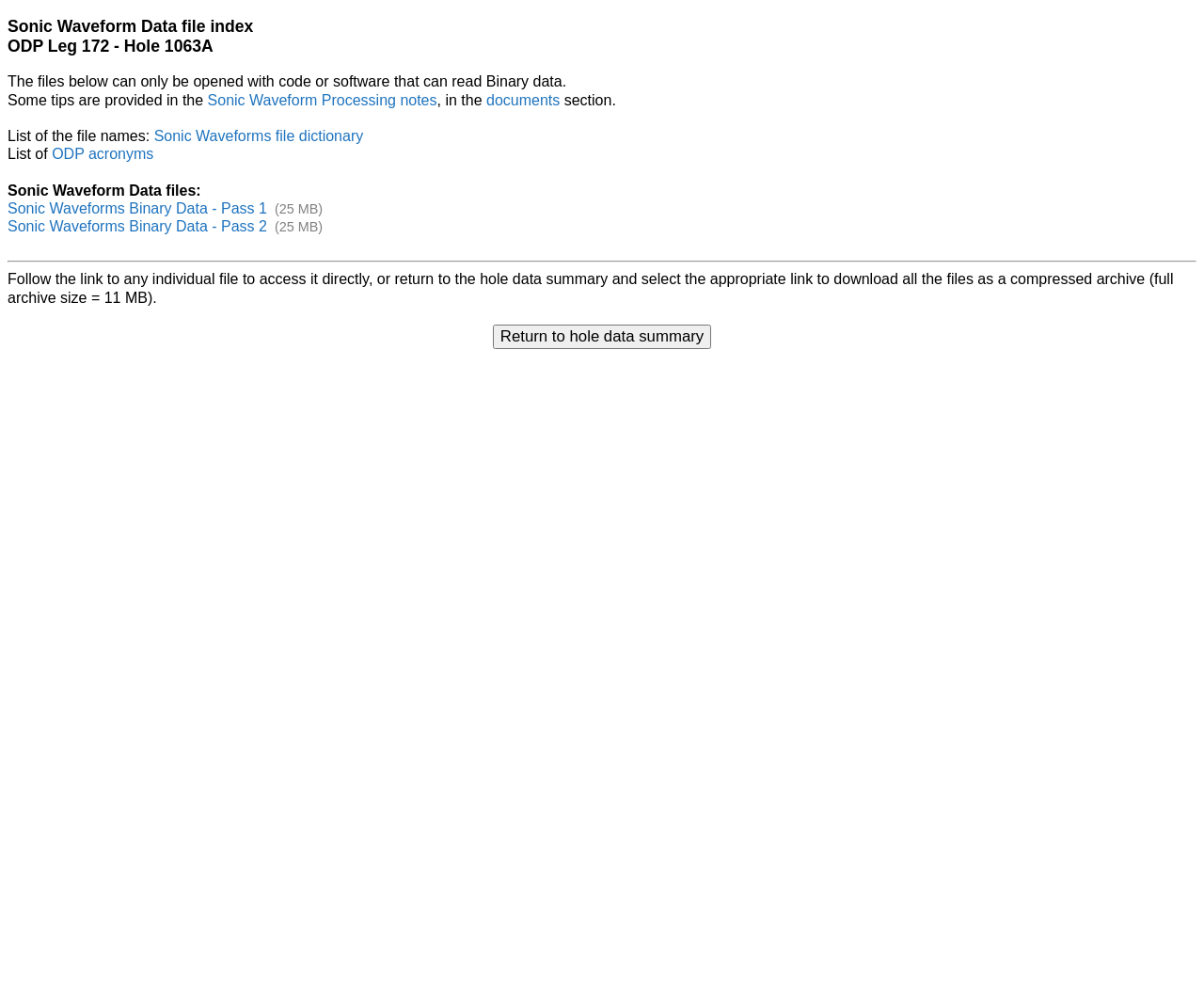Explain the webpage's layout and main content in detail.

The webpage is an index for Sonic Waveform Data files related to ODP Leg 172 - Hole 1063A. At the top, there is a brief warning that the files can only be opened with code or software that can read Binary data, accompanied by some tips and links to relevant documents and notes.

Below this warning, there is a section that lists the file names, with a link to a file dictionary. On the right side of this section, there is a link to ODP acronyms.

The main content of the webpage is a list of Sonic Waveform Data files, with each file having a link to access it directly. The files are listed with their sizes, such as 25 MB for the first file. There are two files listed, both with "Pass" in their names.

After the file list, there is a horizontal separator, followed by a paragraph of text that explains how to access individual files or download all files as a compressed archive.

At the bottom, there is a button to return to the hole data summary.